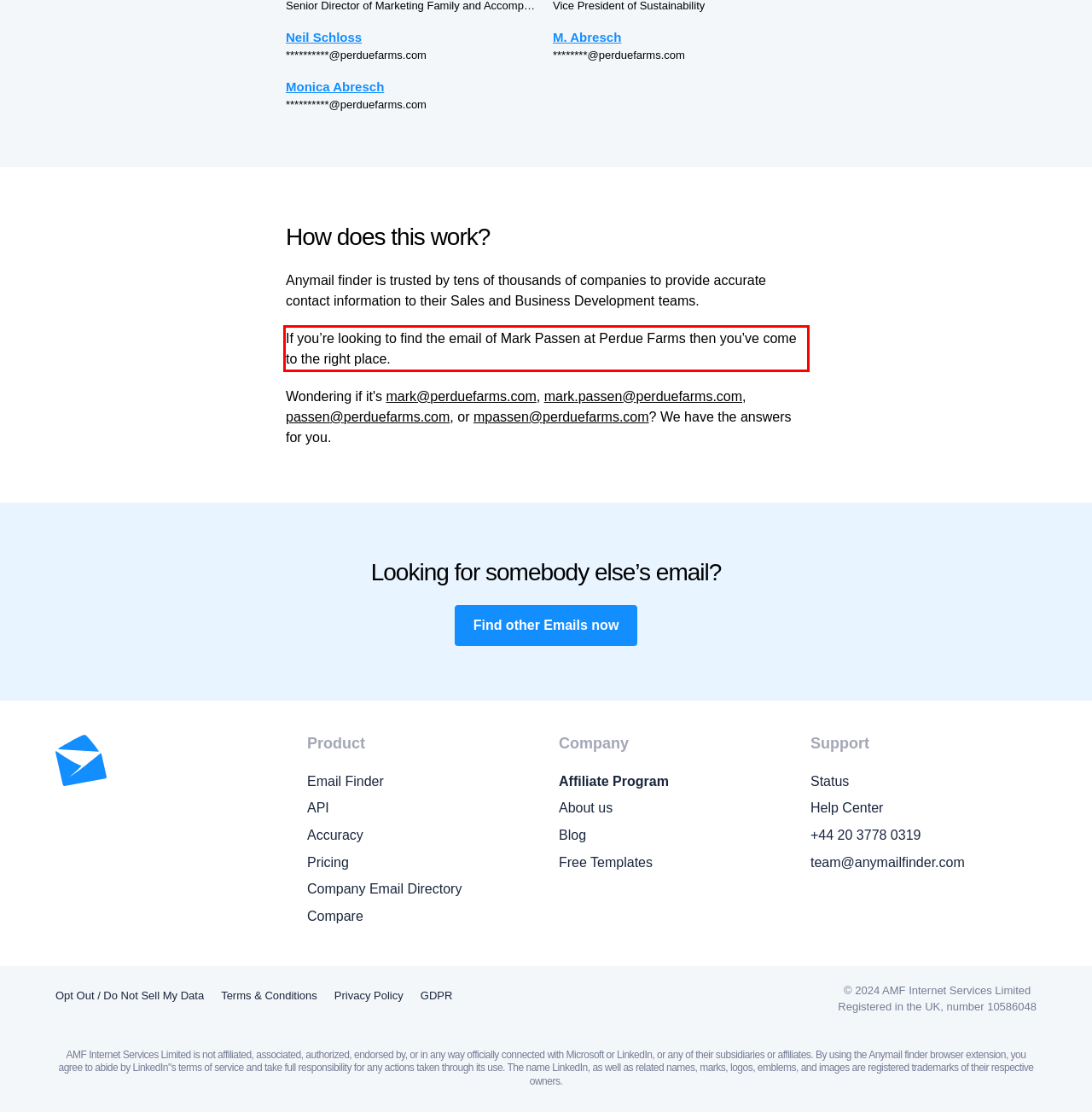Given the screenshot of the webpage, identify the red bounding box, and recognize the text content inside that red bounding box.

If you’re looking to find the email of Mark Passen at Perdue Farms then you’ve come to the right place.